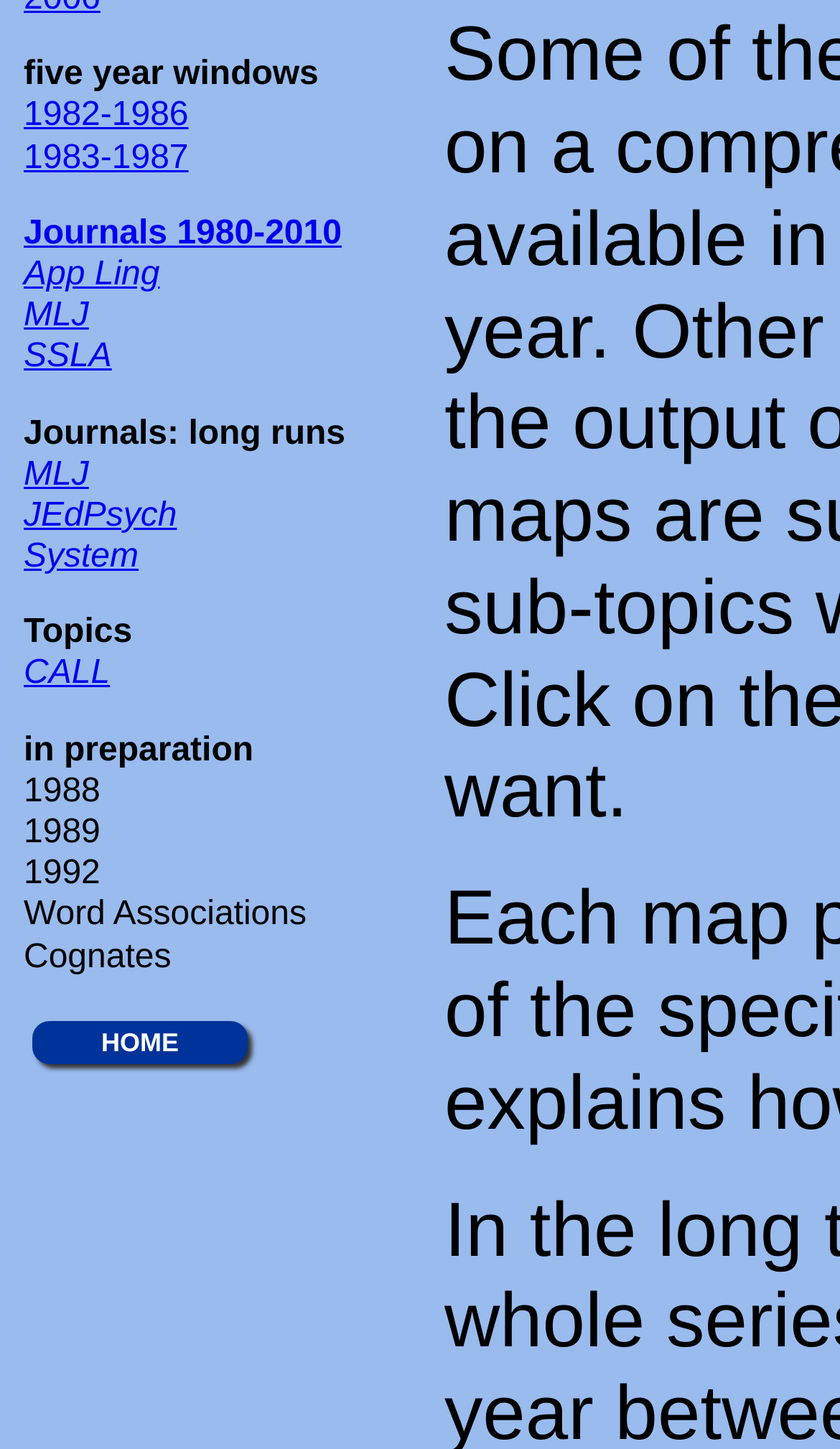Given the description parent_node: Email * aria-describedby="email-notes" name="email", predict the bounding box coordinates of the UI element. Ensure the coordinates are in the format (top-left x, top-left y, bottom-right x, bottom-right y) and all values are between 0 and 1.

None